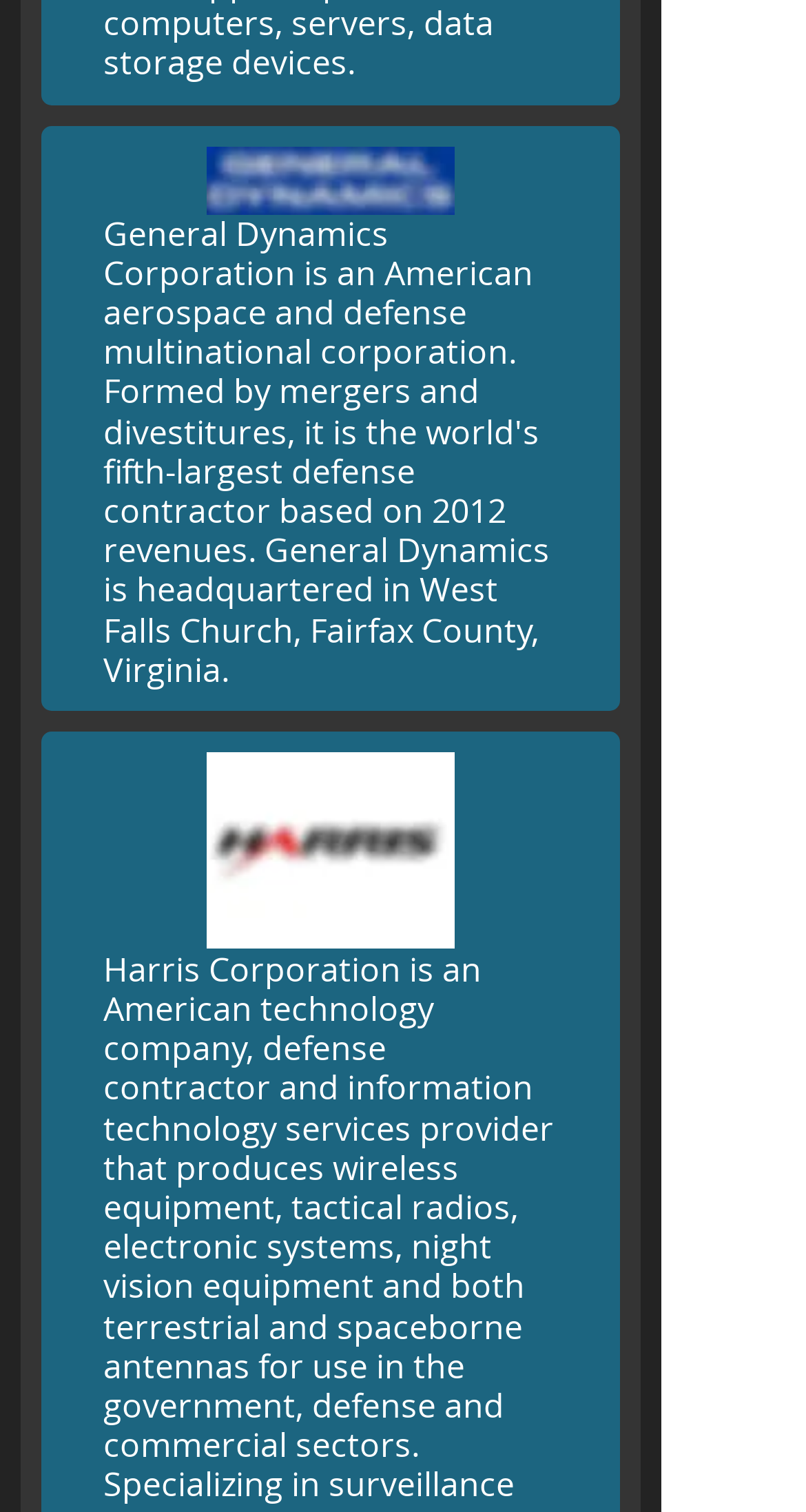Locate the UI element described as follows: "wireless". Return the bounding box coordinates as four float numbers between 0 and 1 in the order [left, top, right, bottom].

[0.413, 0.757, 0.569, 0.787]